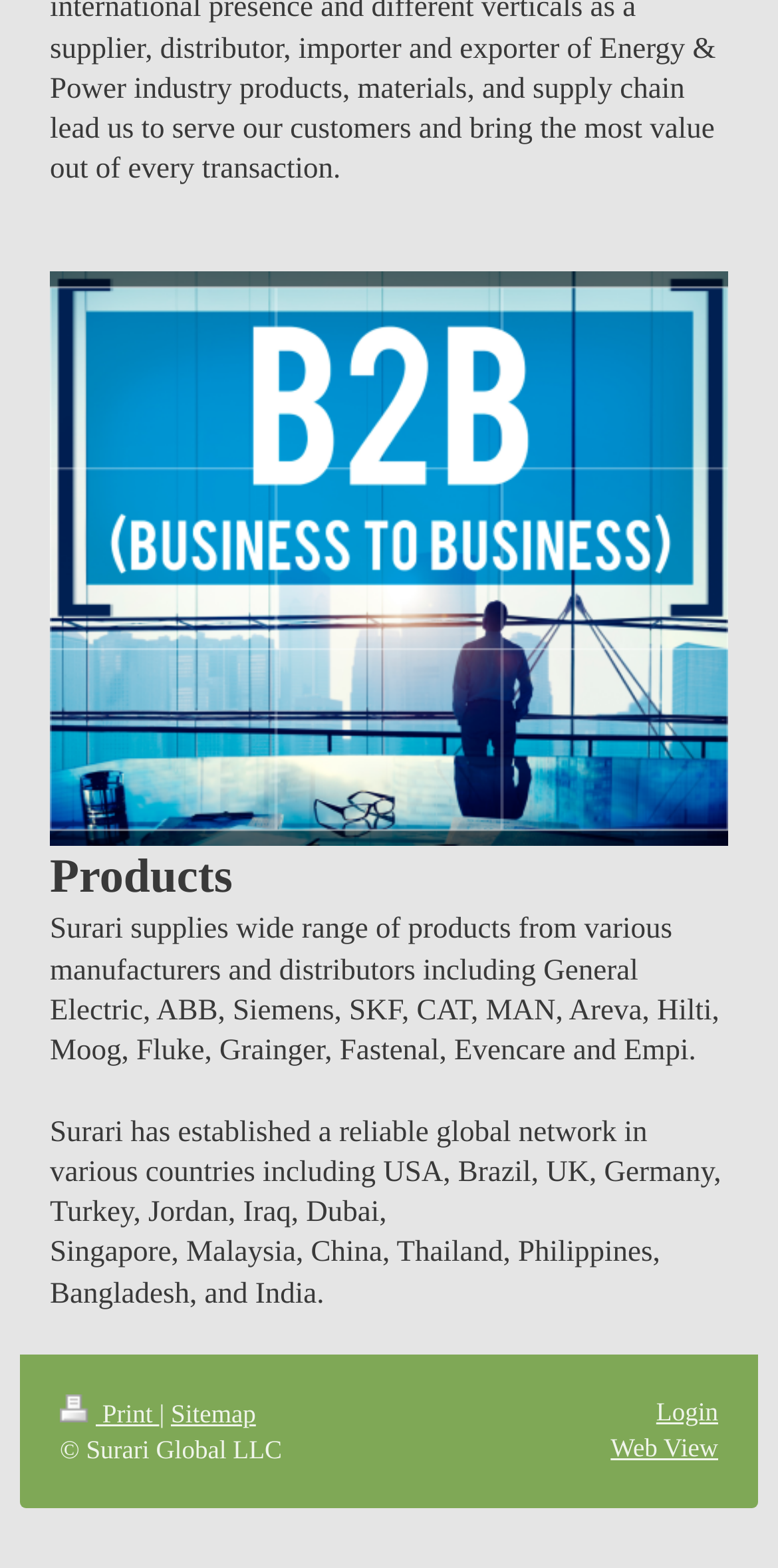Locate the bounding box of the user interface element based on this description: "Print".

[0.077, 0.892, 0.205, 0.911]